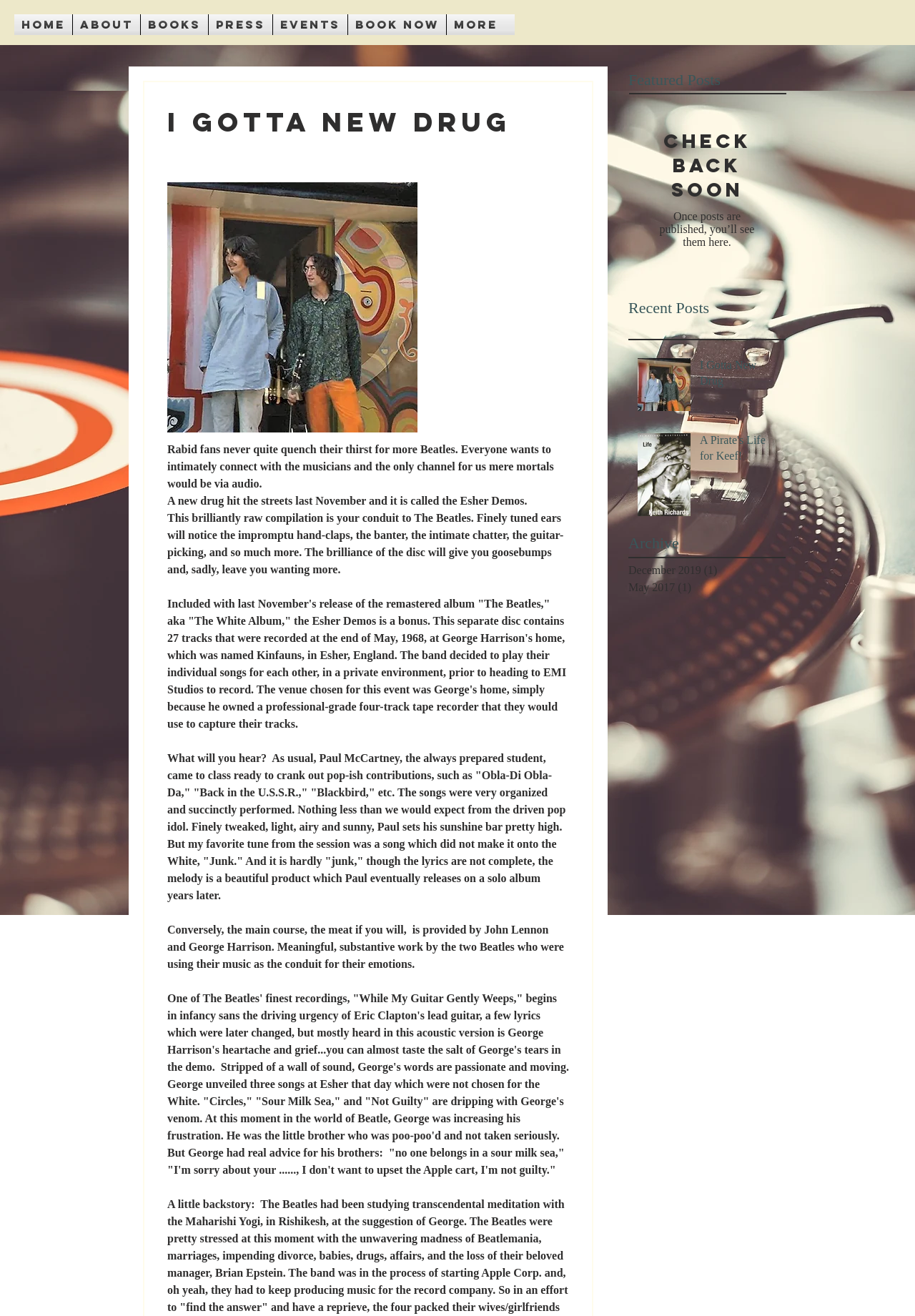Examine the image and give a thorough answer to the following question:
What is the name of the website?

I inferred this from the navigation element 'Site' at the top of the webpage, which is a common location for website names.